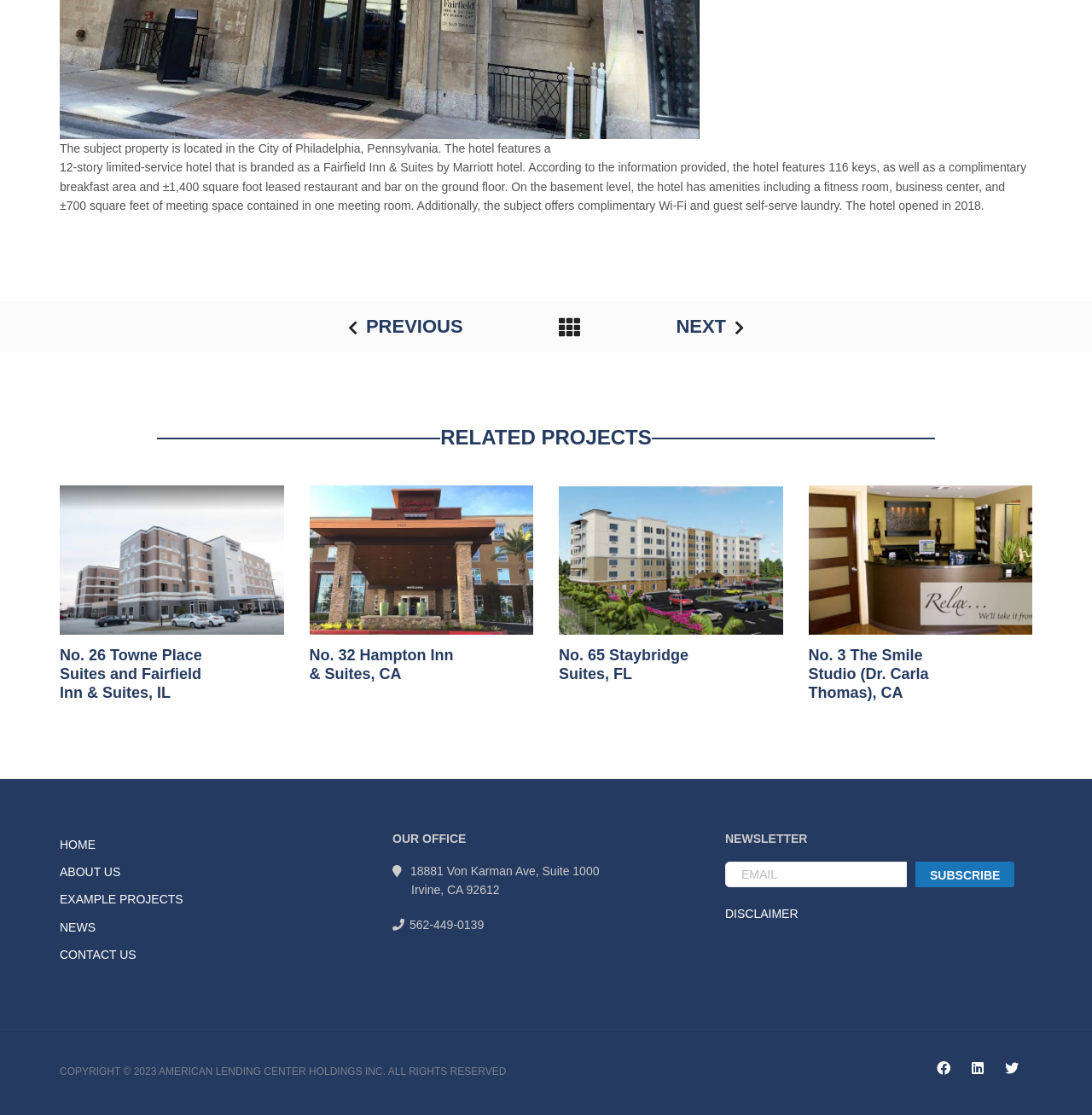Using details from the image, please answer the following question comprehensively:
What is the brand of the hotel?

According to the static text element, the hotel is branded as a Fairfield Inn & Suites by Marriott hotel.